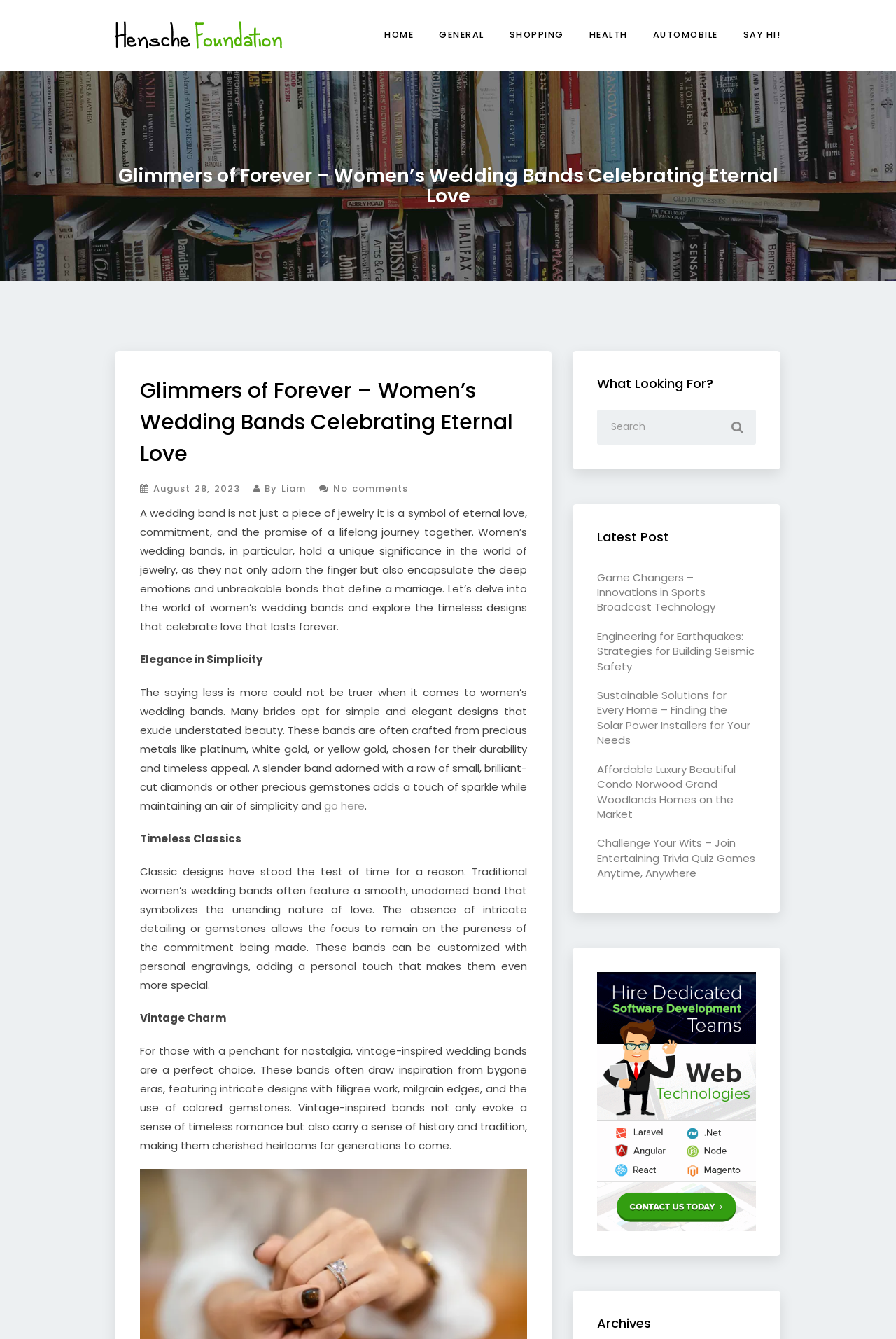Offer a thorough description of the webpage.

The webpage is about women's wedding bands, celebrating eternal love. At the top, there is a heading with the title "Glimmers of Forever – Women’s Wedding Bands Celebrating Eternal Love" and an abstract background image. Below the title, there is a navigation menu with links to "HOME", "GENERAL", "SHOPPING", "HEALTH", "AUTOMOBILE", and "SAY HI!".

On the left side, there is a main content section that starts with a heading "Glimmers of Forever – Women’s Wedding Bands Celebrating Eternal Love" followed by a date "August 28, 2023" and the author's name "By Liam". Below this, there is a paragraph of text that discusses the significance of women's wedding bands as a symbol of eternal love and commitment.

The main content section is divided into several subheadings, including "Elegance in Simplicity", "Timeless Classics", "Vintage Charm", each discussing different aspects of women's wedding bands. There are also links to related articles, such as "go here", scattered throughout the text.

On the right side, there is a sidebar with several sections. The top section has a heading "What Looking For?" with a search box and a button. Below this, there is a section with a heading "Latest Post" that lists several links to recent articles on various topics, including sports broadcast technology, earthquake engineering, solar power, and trivia quiz games. At the bottom of the sidebar, there is a section with a heading "Archives".